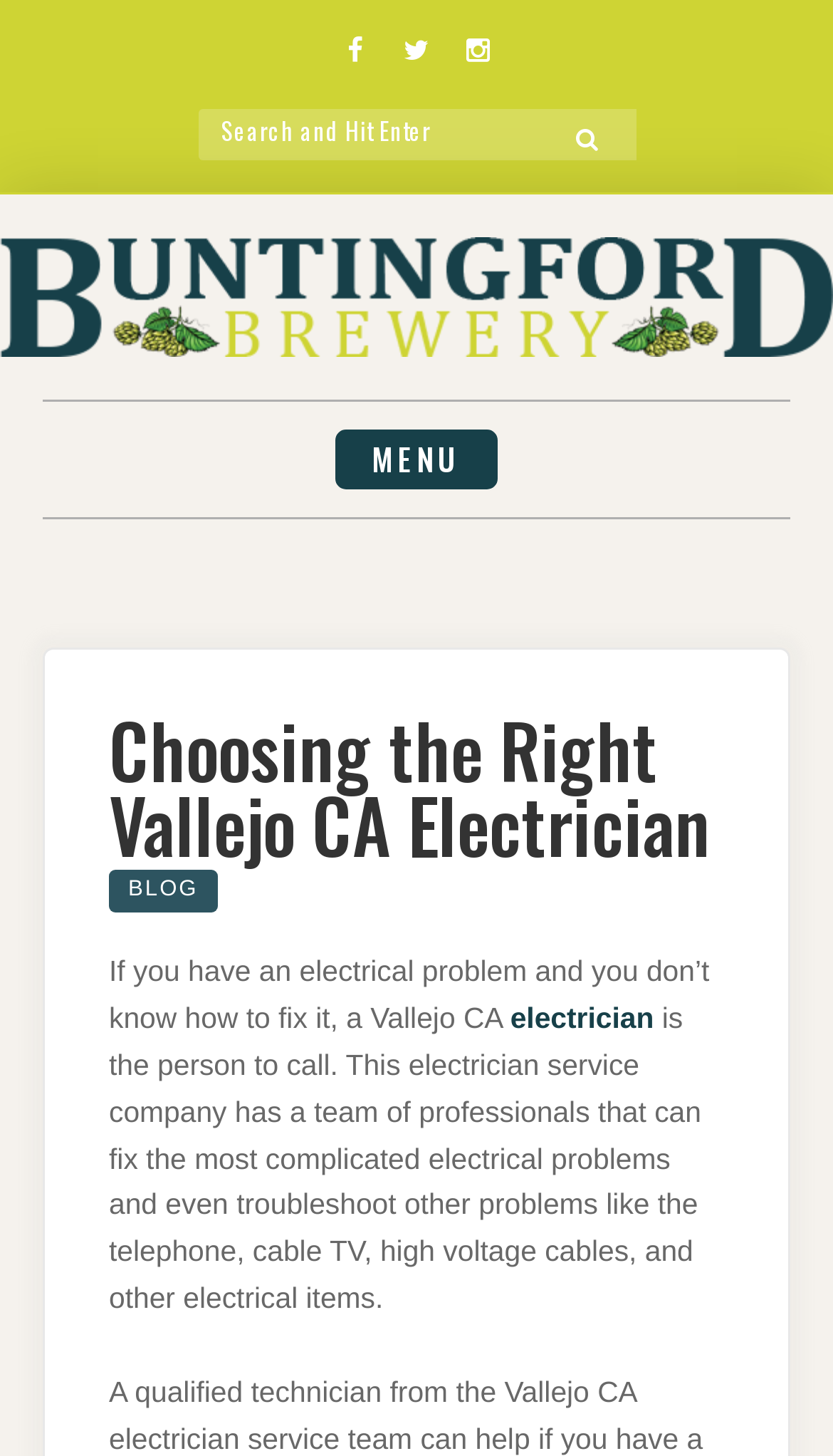What is the name of the electrician service company?
From the details in the image, provide a complete and detailed answer to the question.

The webpage mentions that 'a Vallejo CA electrician' is the person to call, but it does not explicitly mention the name of the electrician service company.